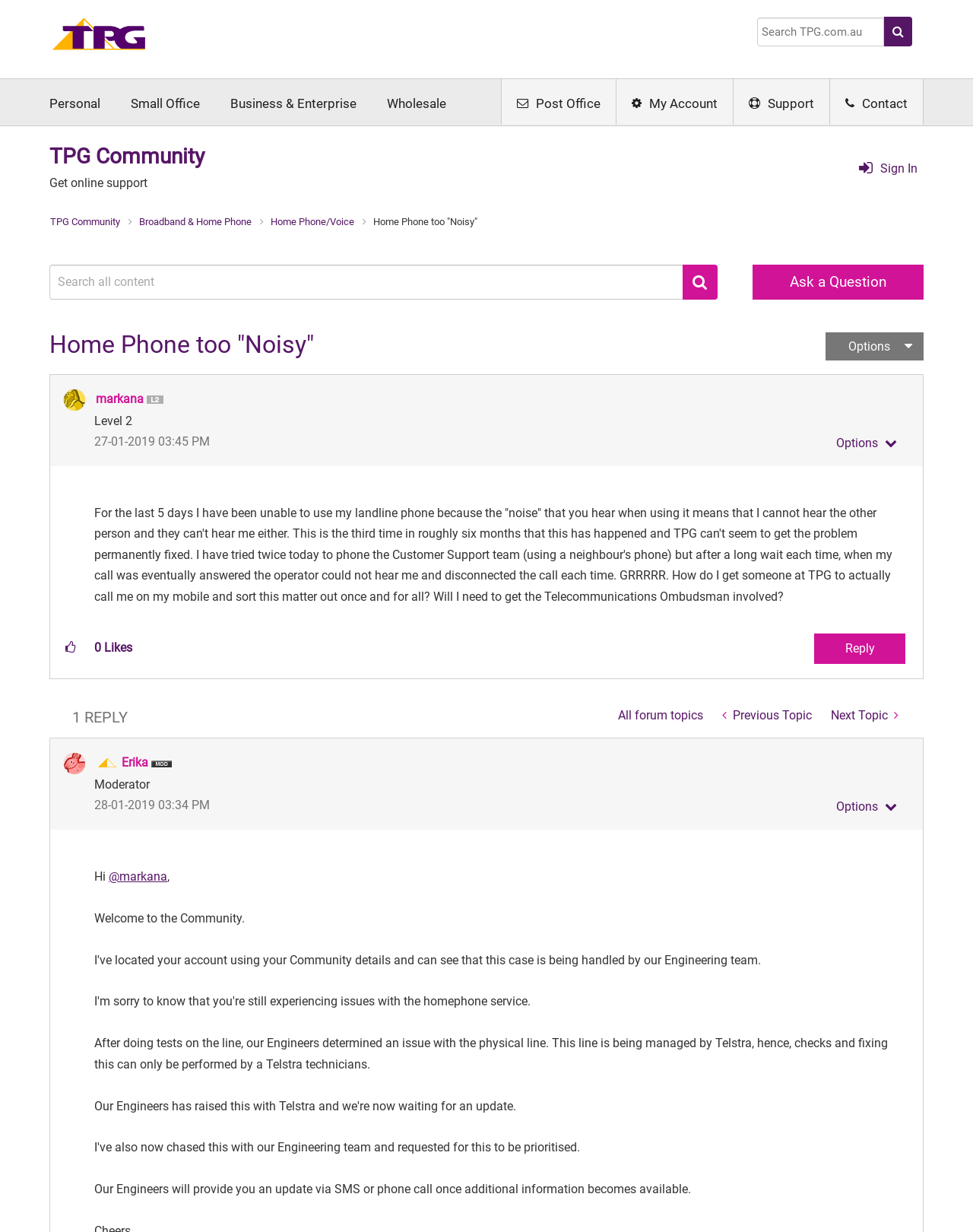Identify the bounding box coordinates of the area that should be clicked in order to complete the given instruction: "View profile of markana". The bounding box coordinates should be four float numbers between 0 and 1, i.e., [left, top, right, bottom].

[0.098, 0.318, 0.148, 0.33]